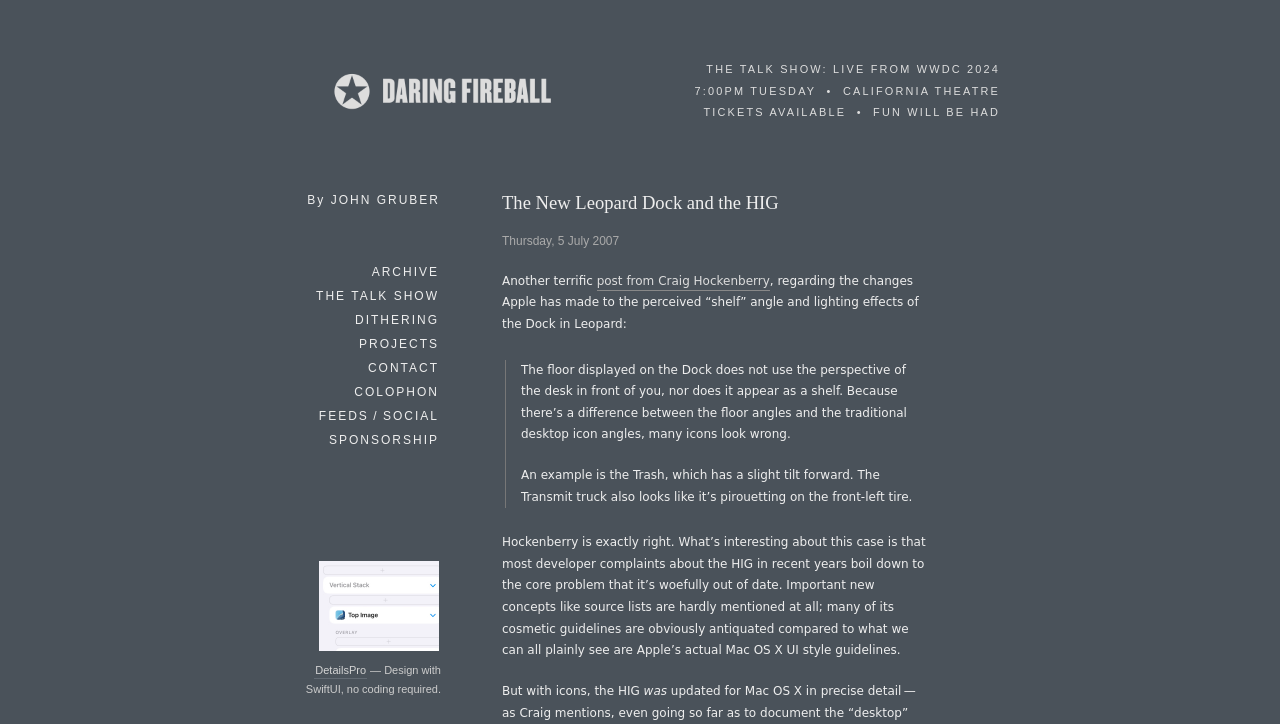Please specify the bounding box coordinates for the clickable region that will help you carry out the instruction: "Read the ARCHIVE section".

[0.29, 0.36, 0.344, 0.391]